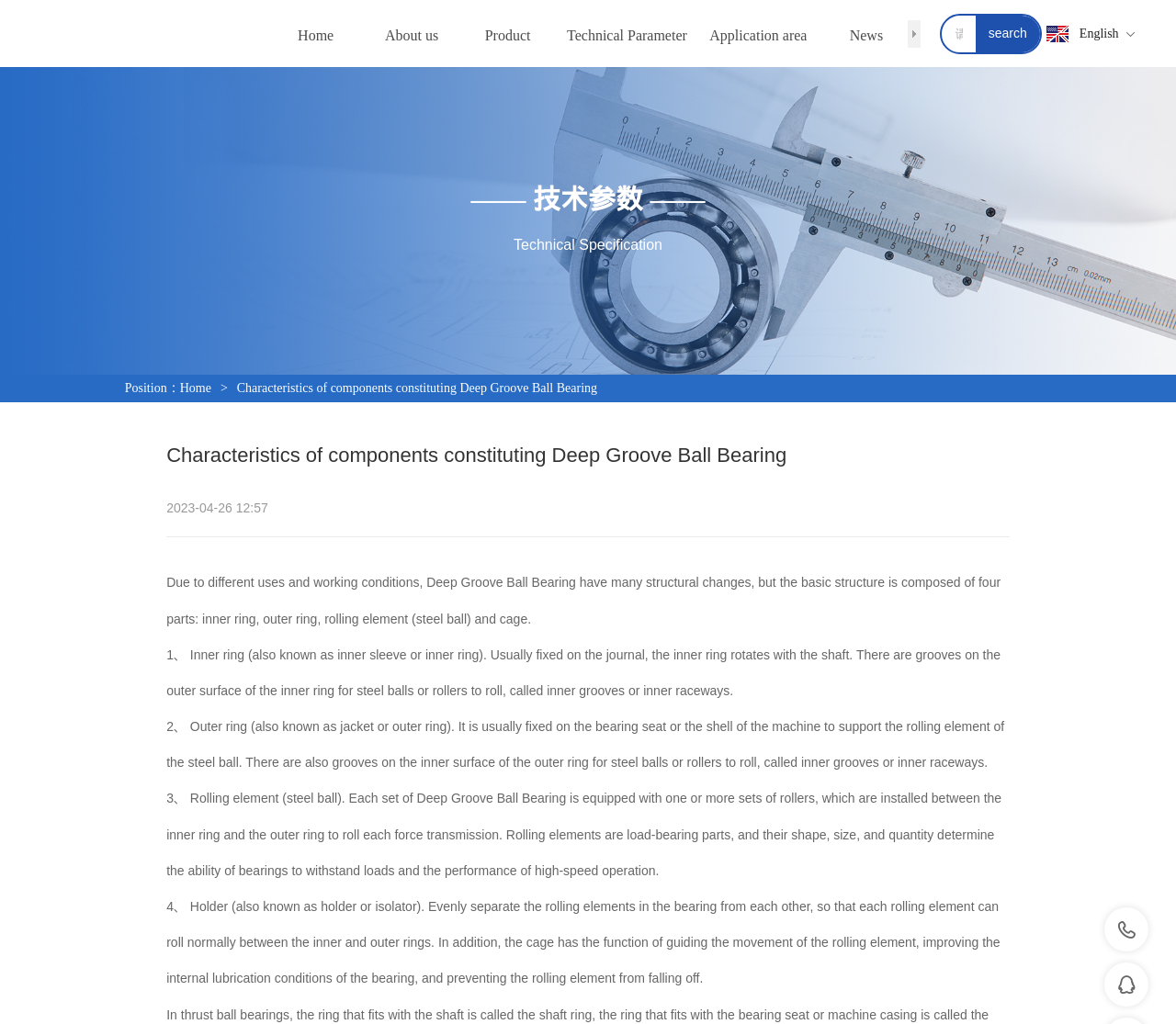Determine the bounding box coordinates of the clickable region to execute the instruction: "Search for keywords". The coordinates should be four float numbers between 0 and 1, denoted as [left, top, right, bottom].

[0.829, 0.015, 0.884, 0.051]